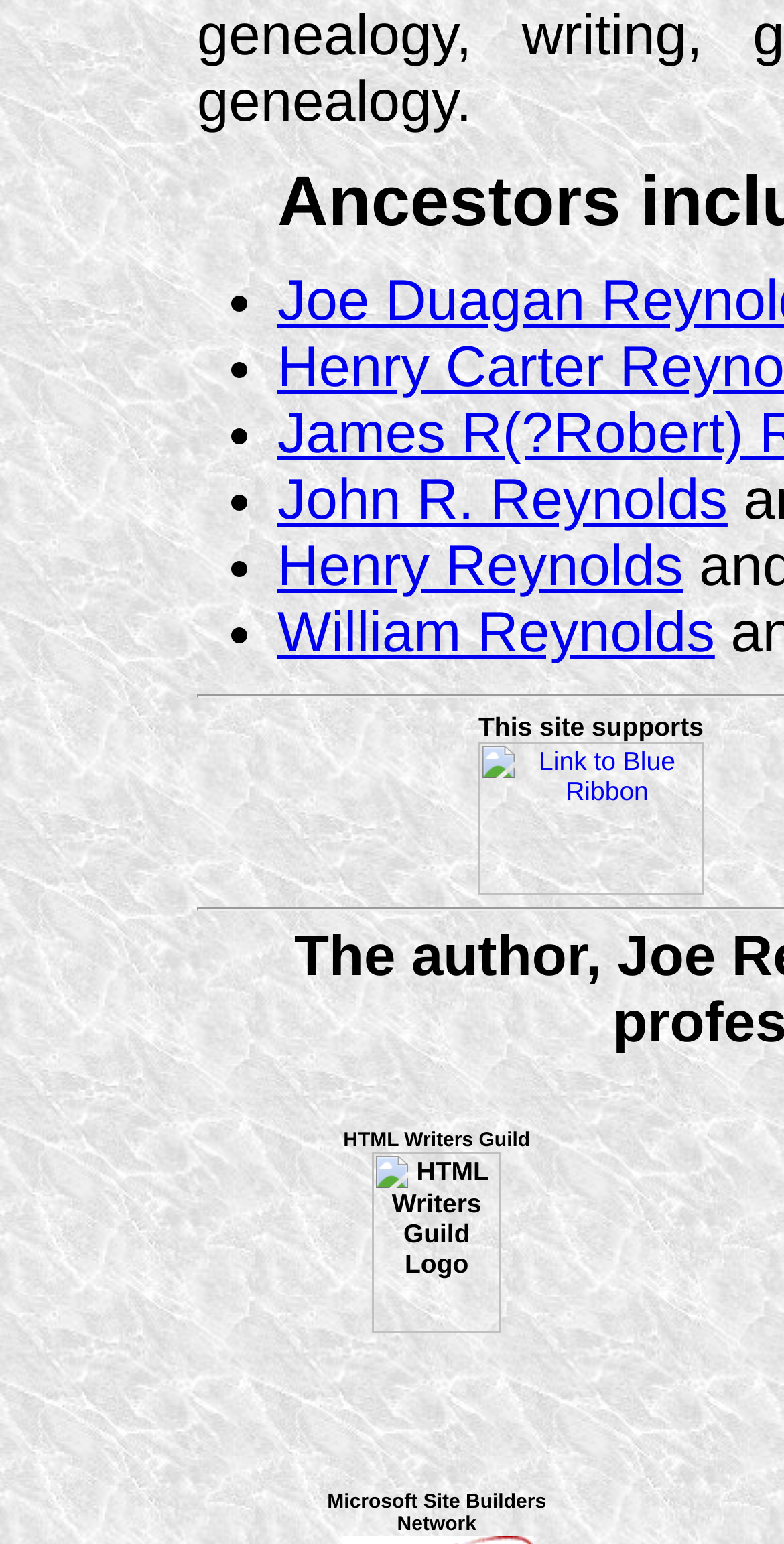What is the link below 'William Reynolds'?
Give a one-word or short phrase answer based on the image.

Link to Blue Ribbon